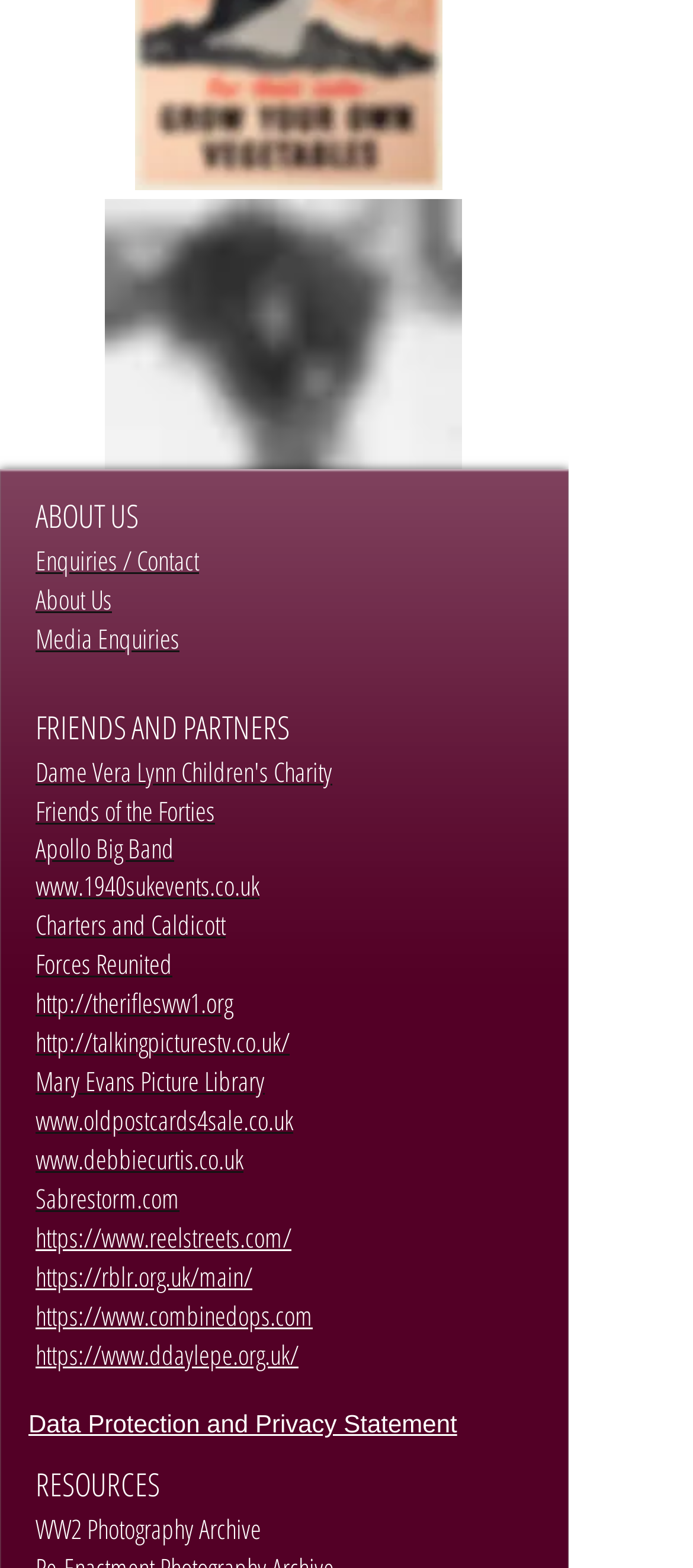Specify the bounding box coordinates of the area to click in order to follow the given instruction: "Check out the WW2 Photography Archive."

[0.051, 0.964, 0.377, 0.986]